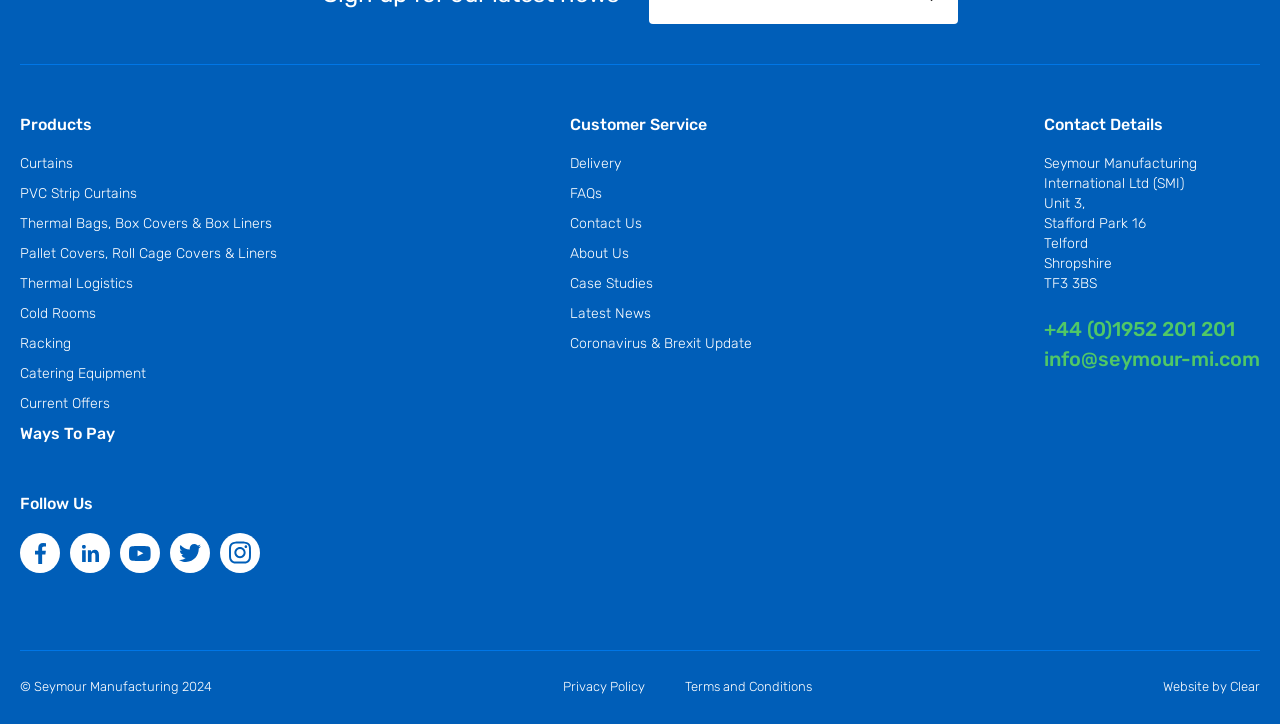Examine the screenshot and answer the question in as much detail as possible: What is the phone number of the company?

I found the phone number by looking at the contact details section, where it is written as a link with the phone number '+44 (0)1952 201 201'.